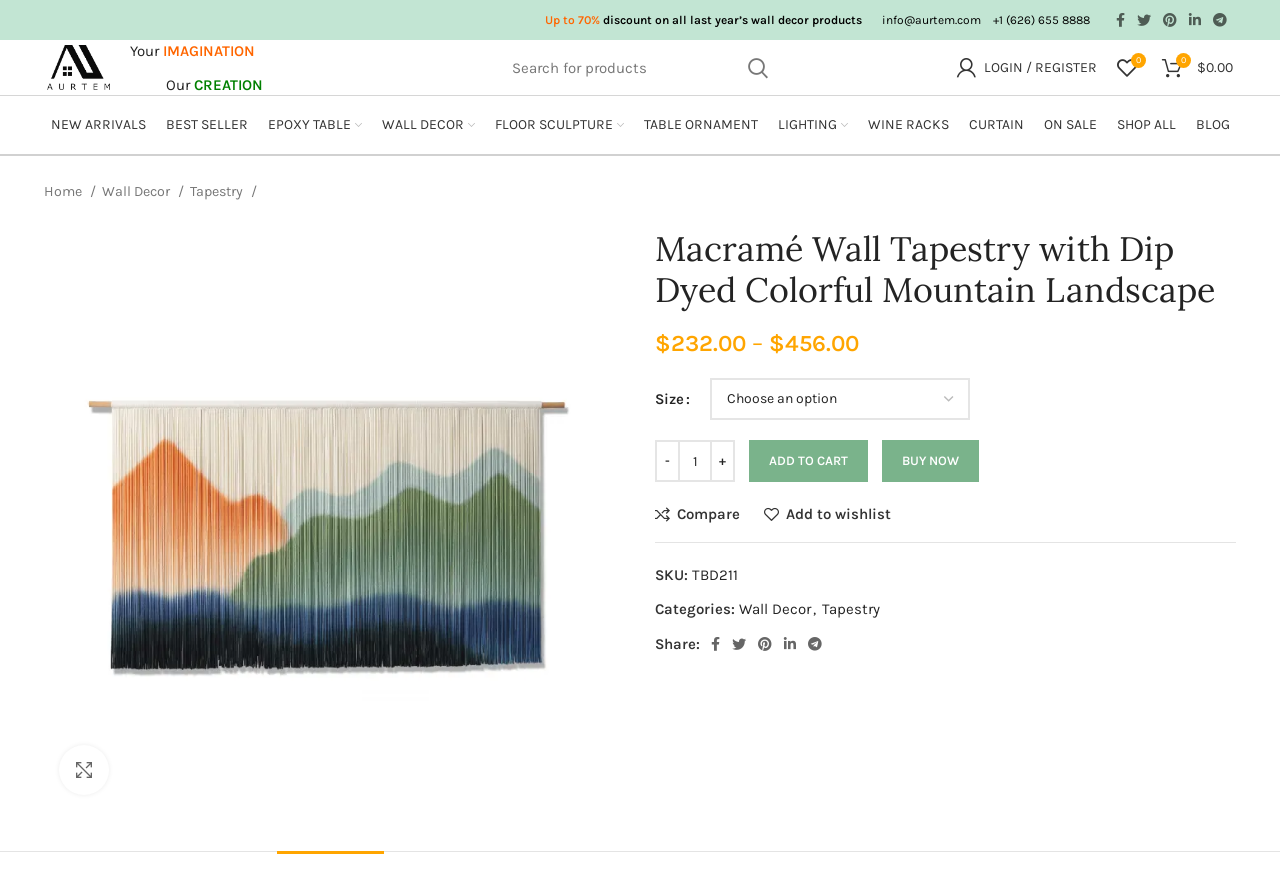What are the social media platforms available for sharing?
Could you please answer the question thoroughly and with as much detail as possible?

The social media platforms available for sharing are displayed at the bottom of the webpage, which includes Facebook, Twitter, Pinterest, Linkedin, and Telegram.